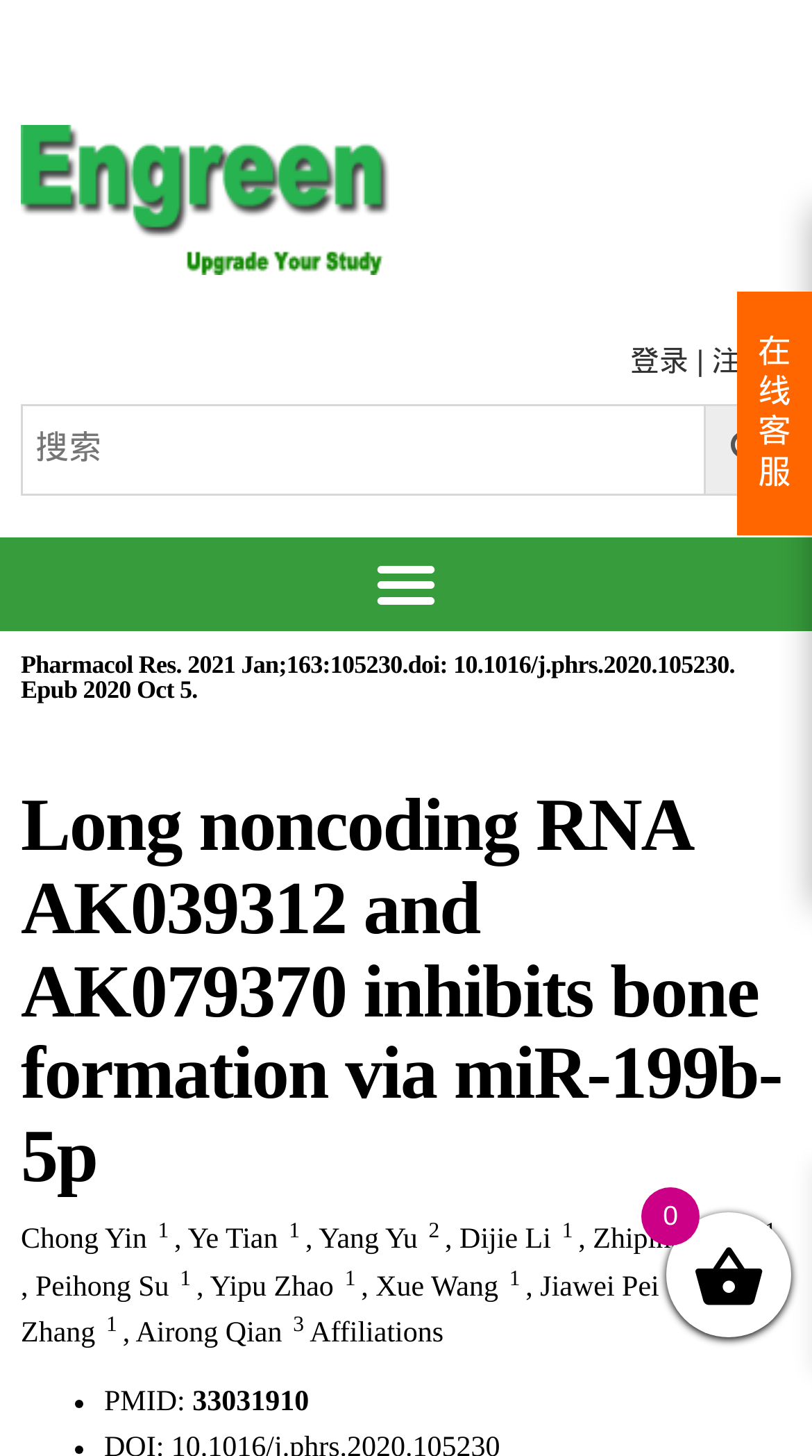Highlight the bounding box coordinates of the element that should be clicked to carry out the following instruction: "Click the NEWSLETTER button". The coordinates must be given as four float numbers ranging from 0 to 1, i.e., [left, top, right, bottom].

None